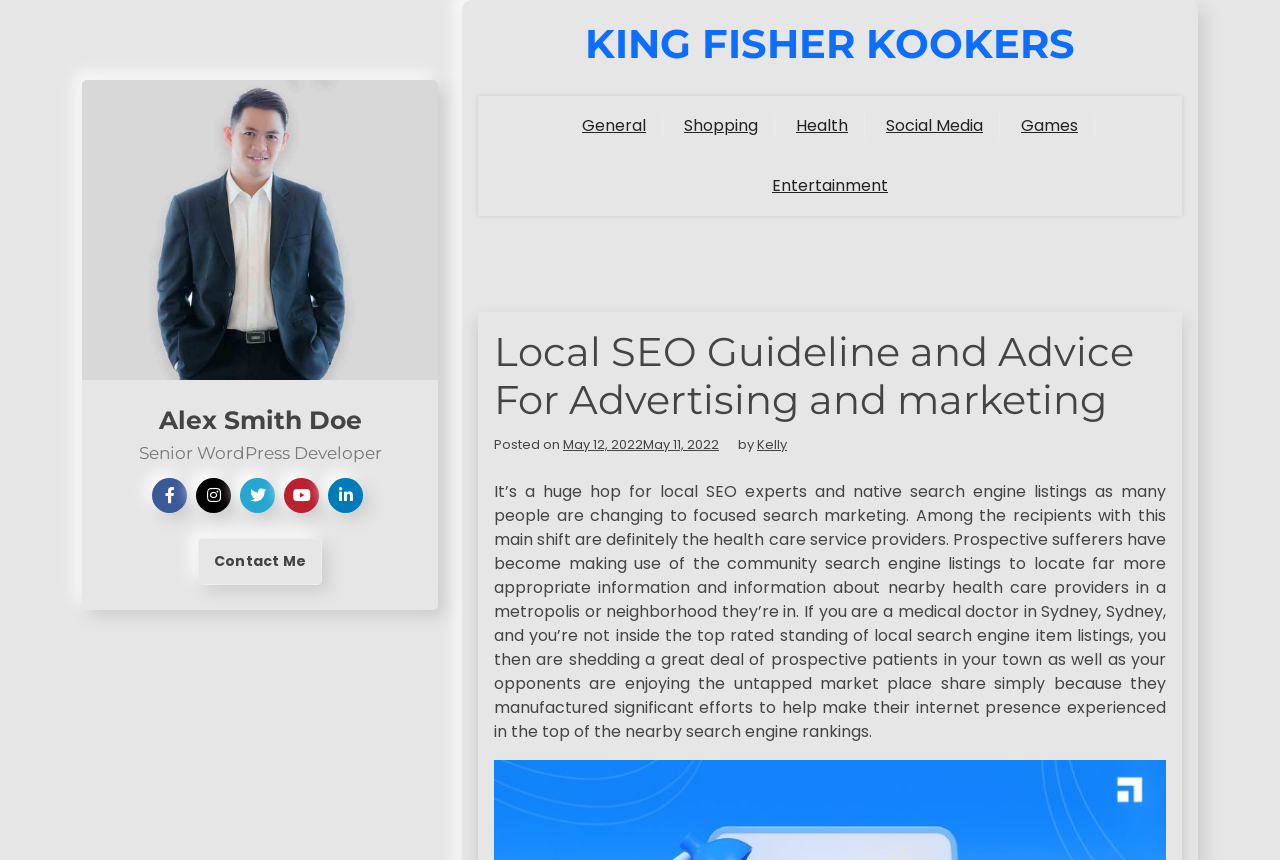Kindly respond to the following question with a single word or a brief phrase: 
What is the name of the author?

Alex Smith Doe